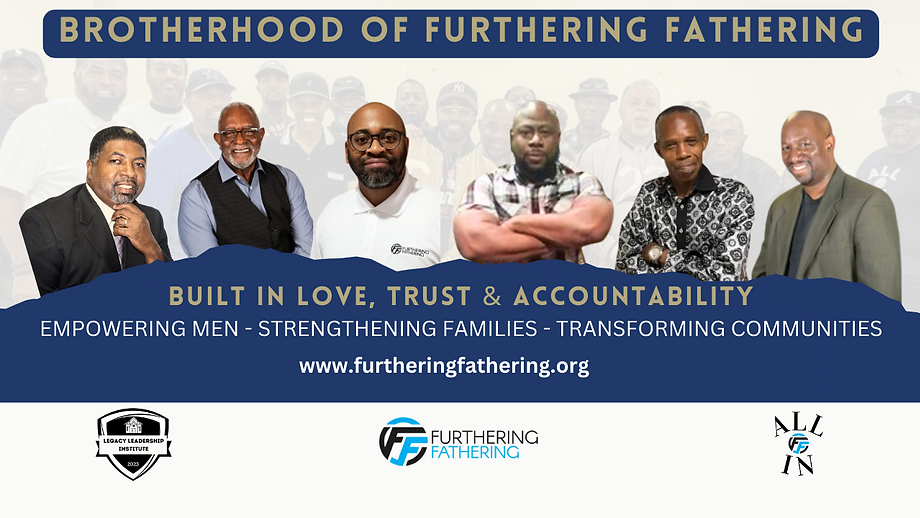What is the website address of the organization?
Answer the question in as much detail as possible.

The website address is provided at the bottom of the image, inviting viewers to connect and learn more about the organization's impactful work.